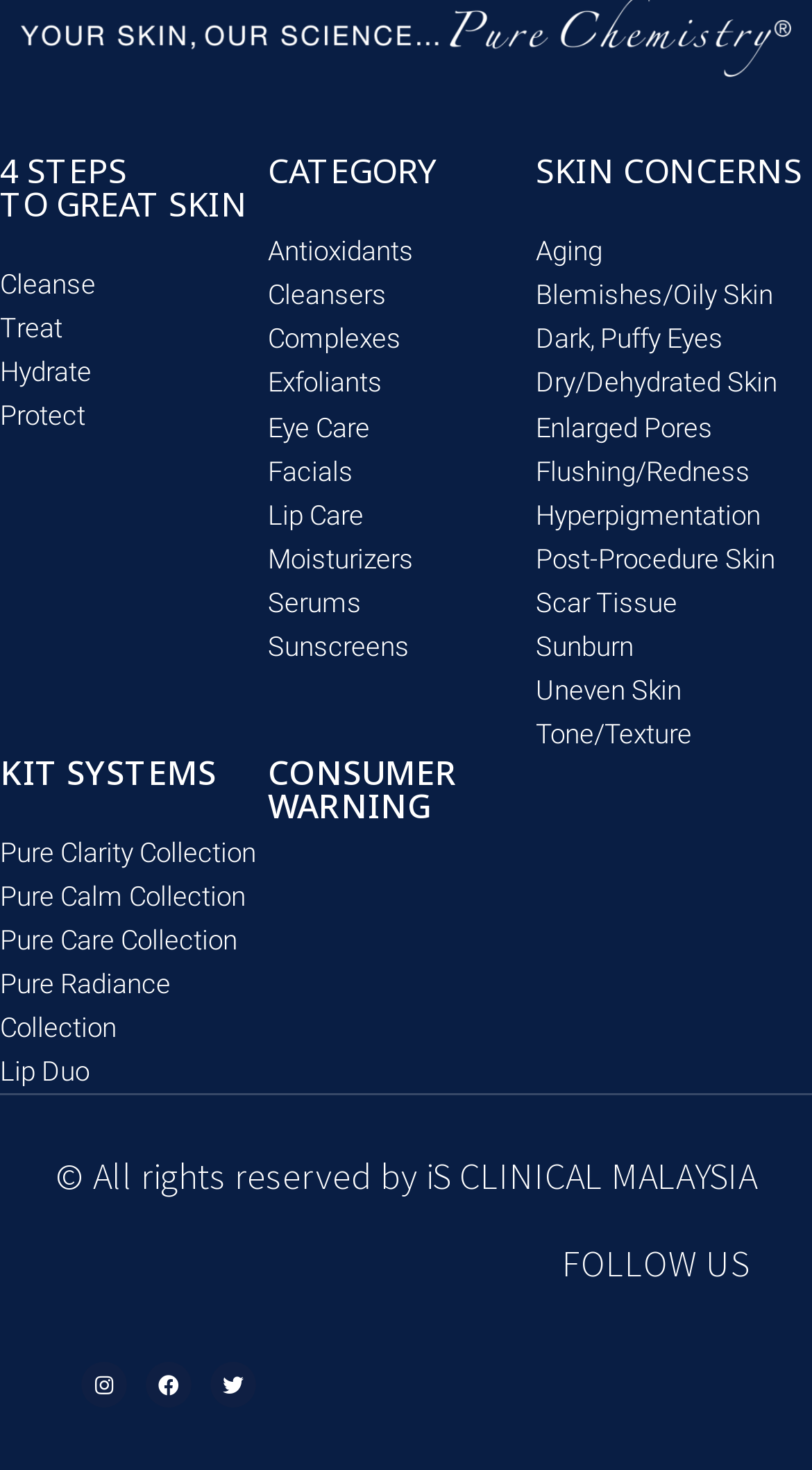Find the bounding box coordinates for the area that should be clicked to accomplish the instruction: "Read about 'Aging' skin concerns".

[0.66, 0.156, 0.99, 0.186]